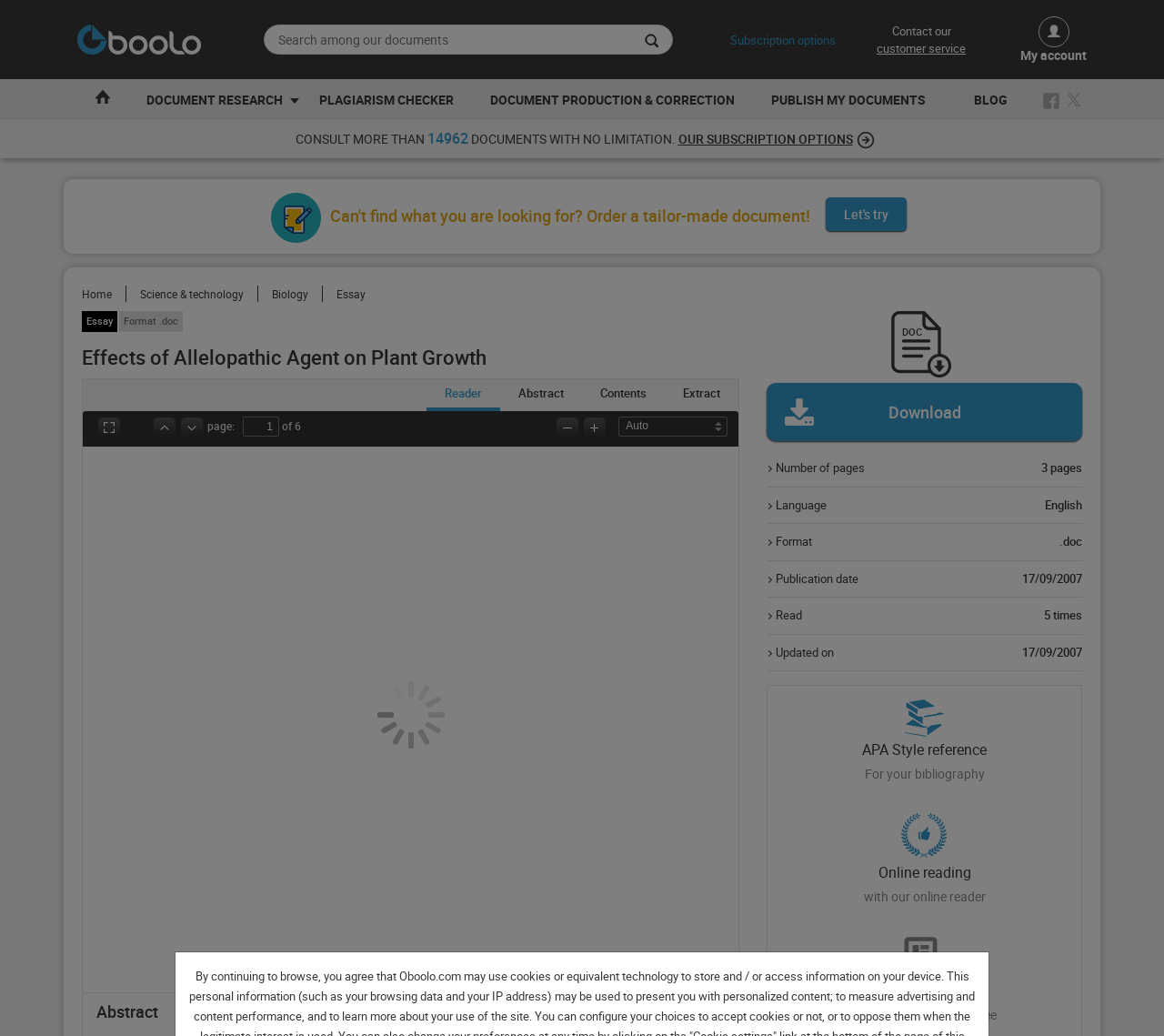Indicate the bounding box coordinates of the element that must be clicked to execute the instruction: "Search among our documents". The coordinates should be given as four float numbers between 0 and 1, i.e., [left, top, right, bottom].

[0.227, 0.024, 0.578, 0.053]